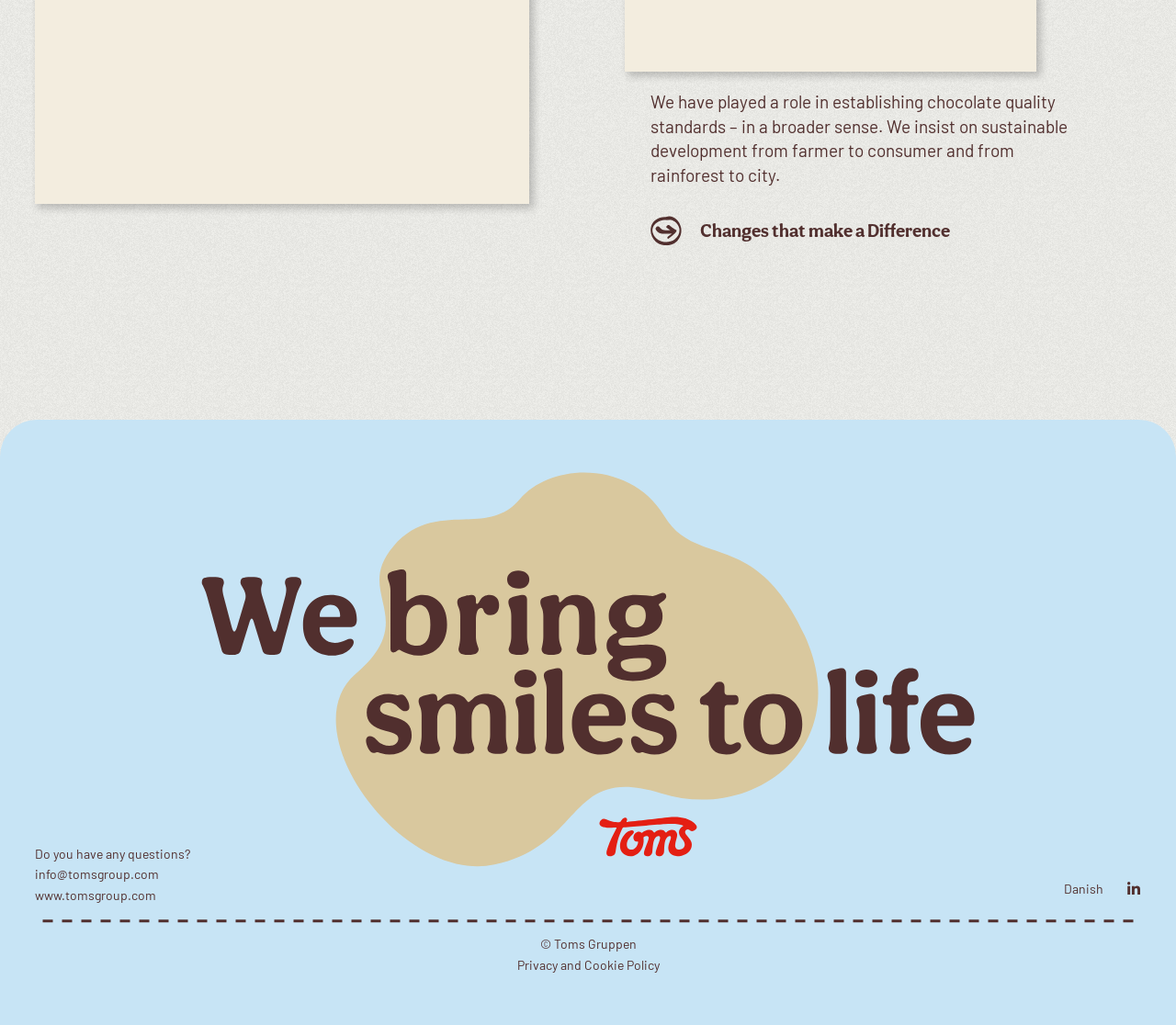What is the theme of the image at the top of the page?
Based on the image, respond with a single word or phrase.

Chocolate quality standards